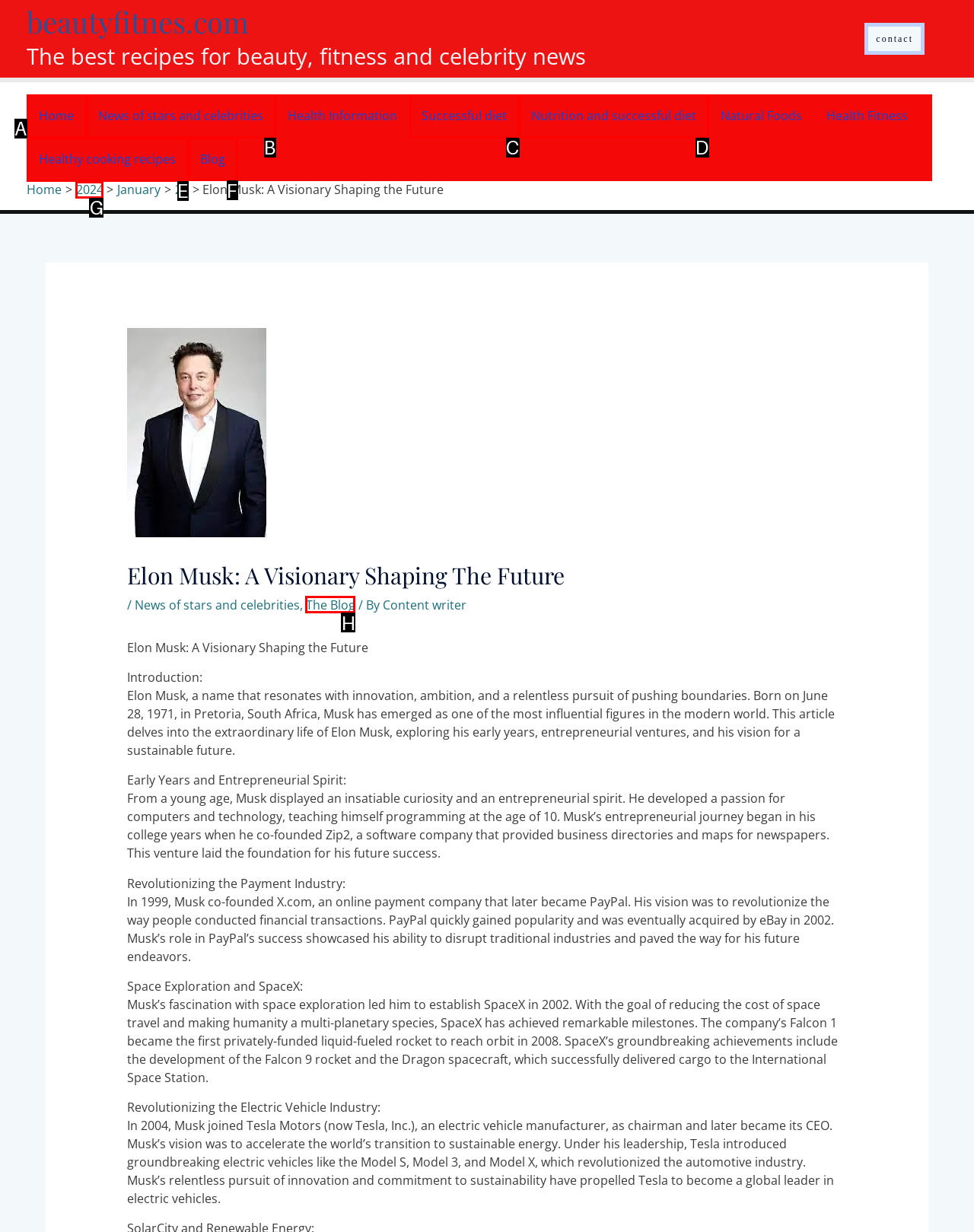Which lettered option should I select to achieve the task: view blog according to the highlighted elements in the screenshot?

F